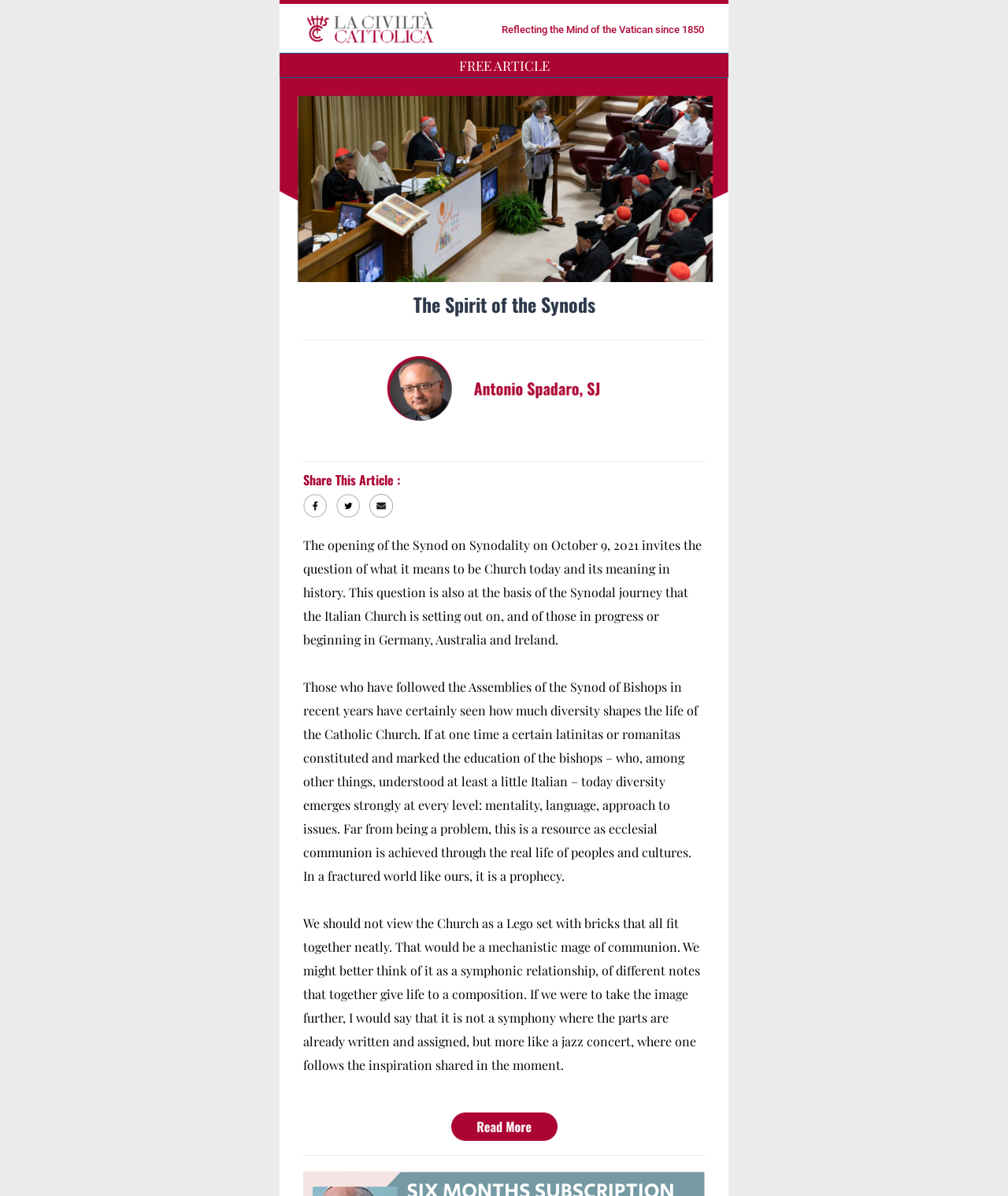What is the tone of the article?
Please provide a comprehensive answer based on the contents of the image.

The tone of the article can be described as reflective, as the author takes a thoughtful and contemplative approach to discussing the Synod and its significance. The article is written in a calm and measured tone, suggesting a reflective and introspective approach.